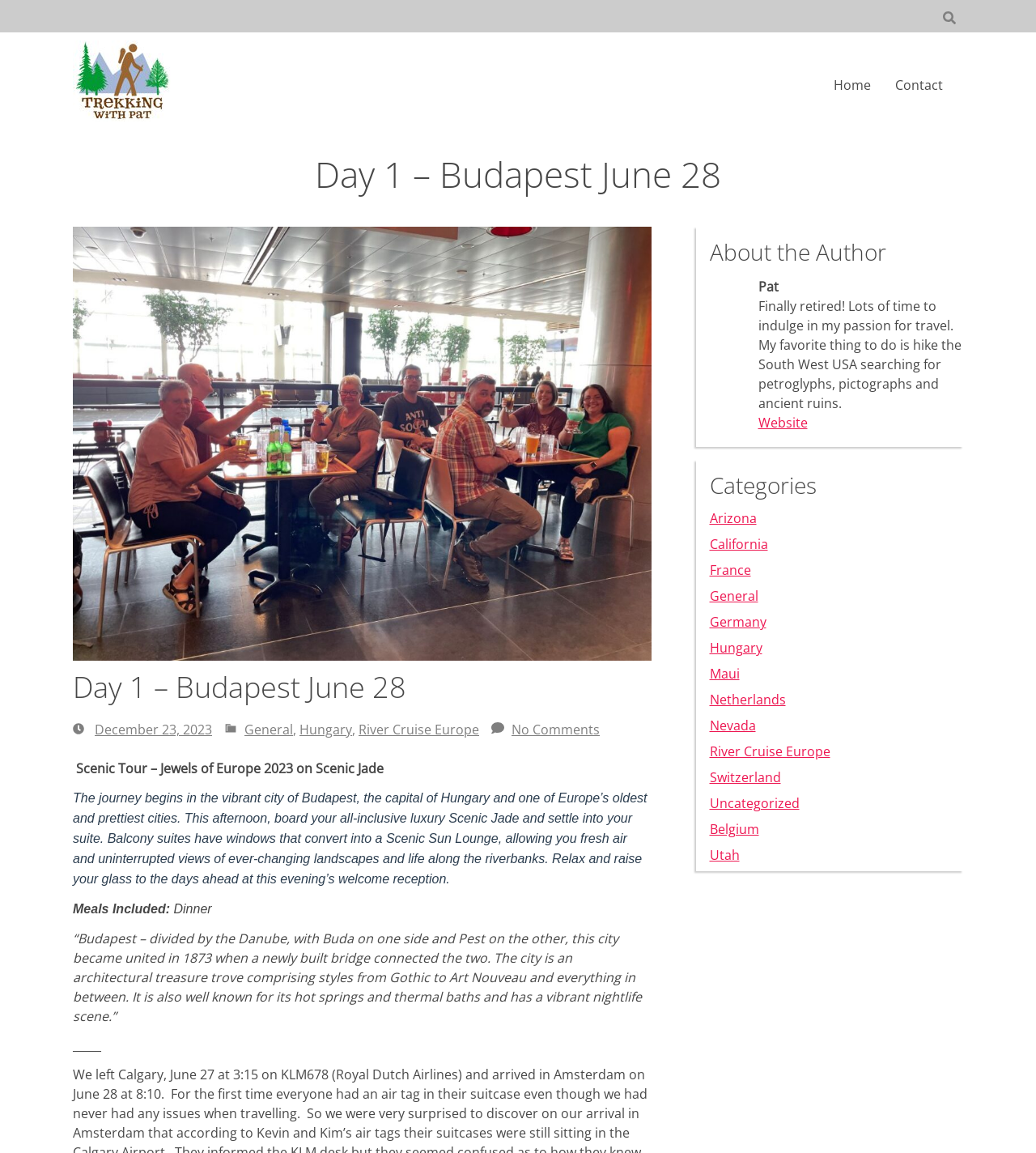Provide a thorough description of this webpage.

This webpage appears to be a travel blog or tour description page. At the top, there is a logo and a navigation menu with links to "Home" and "Contact". Below the navigation menu, there is a heading that reads "Day 1 – Budapest June 28" and a feature image. 

To the left of the feature image, there is a timestamp and categories section with links to "General", "Hungary", and "River Cruise Europe". Below the feature image, there is a block of text that describes the tour, including the destination, Budapest, and the activities that will take place on the first day. 

The text also mentions the Scenic Jade, a luxury cruise ship, and describes the amenities and features of the ship. Further down the page, there is a section that lists the meals included, which is dinner. 

Following the meal information, there is a descriptive paragraph about Budapest, highlighting its architecture, hot springs, and nightlife. The page also includes a section about the author, Pat, who is a travel enthusiast and has a passion for hiking and exploring ancient ruins. 

On the right side of the page, there is a complementary section with a heading "About the Author" and a list of categories with links to various destinations, including Arizona, California, France, and more.